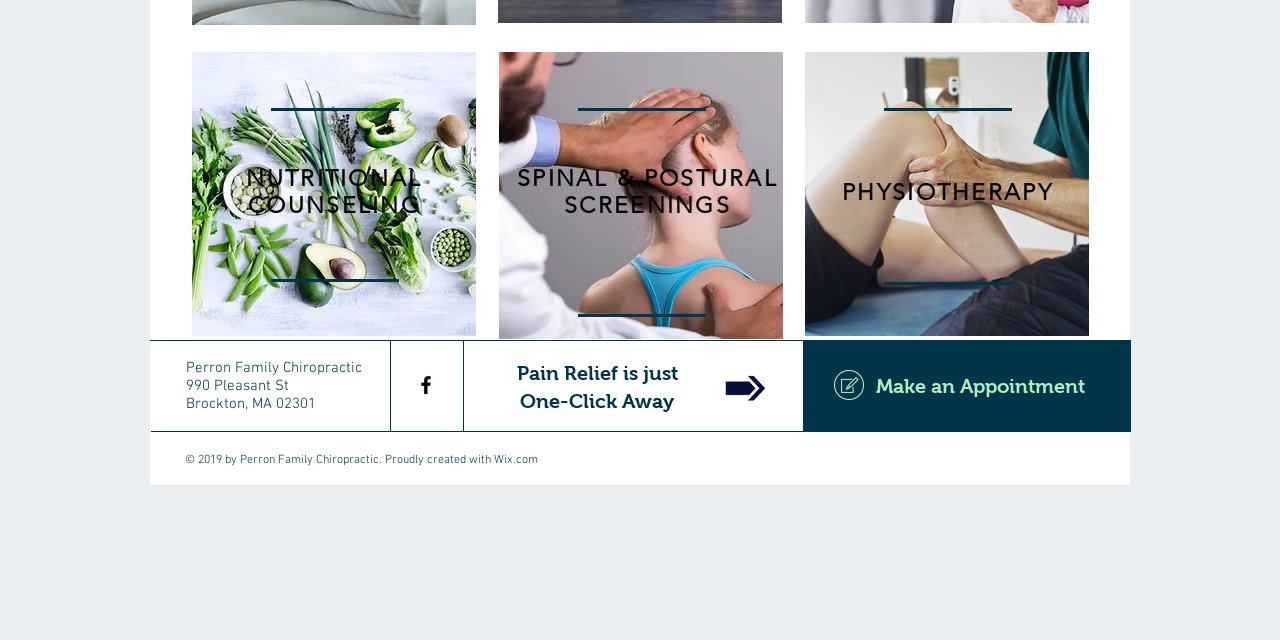Identify the bounding box of the UI component described as: "Wix.com".

[0.386, 0.708, 0.42, 0.73]